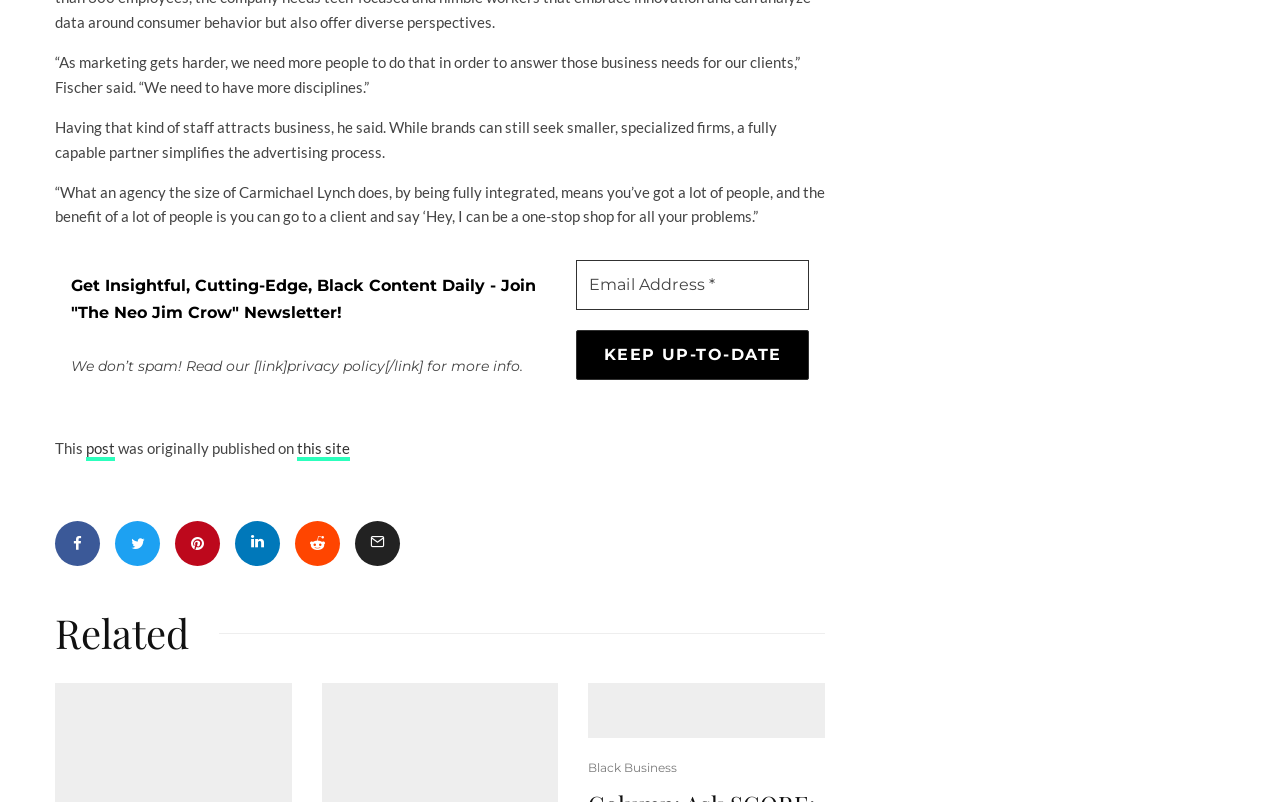What is the original publication site of the post?
Based on the image, give a one-word or short phrase answer.

This site